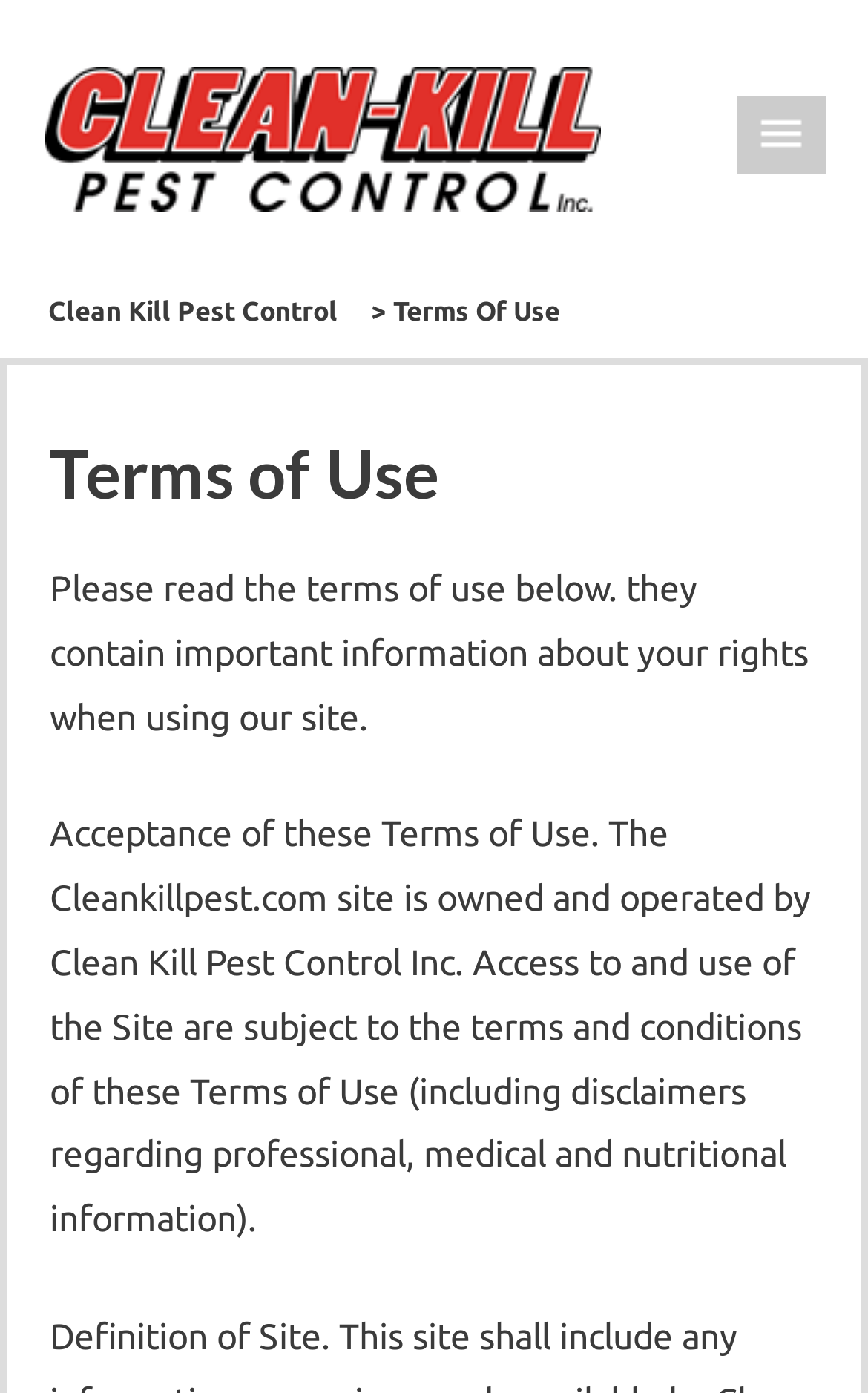Use a single word or phrase to answer the question:
Is the site operated by a single entity?

Yes